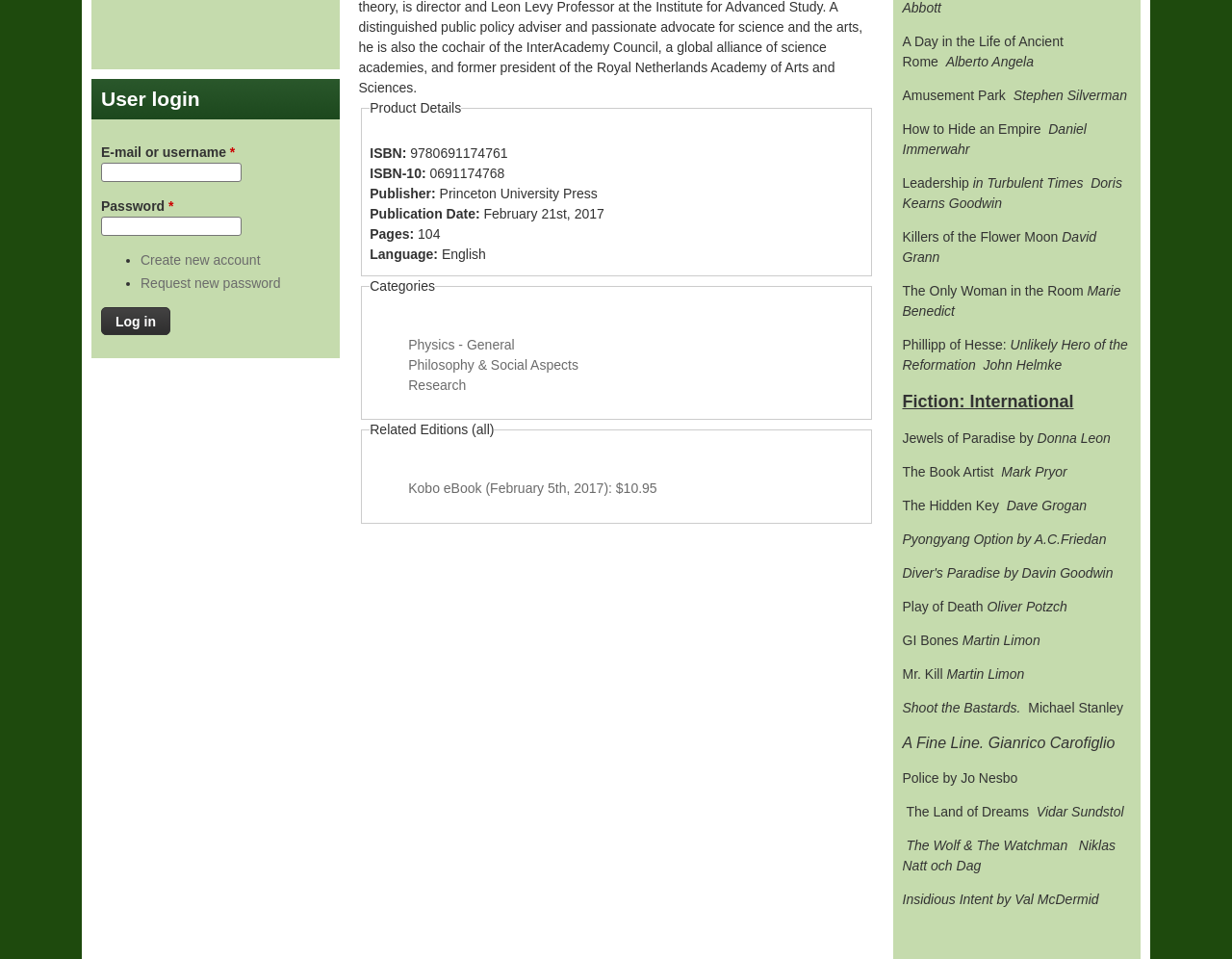Identify the bounding box coordinates of the specific part of the webpage to click to complete this instruction: "Log in".

[0.082, 0.32, 0.138, 0.35]